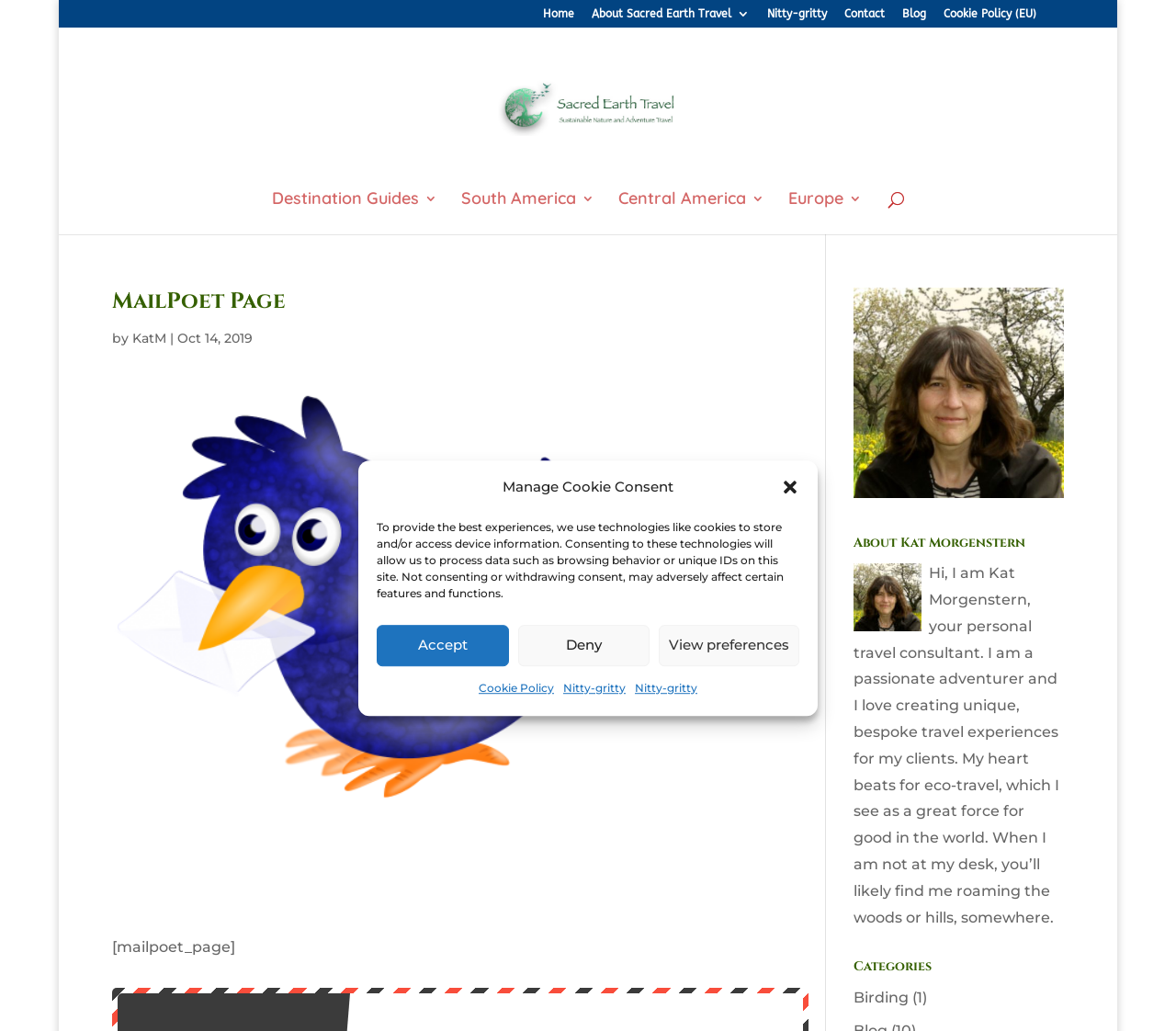What type of travel does Kat Morgenstern focus on?
Look at the image and answer the question using a single word or phrase.

Eco-travel